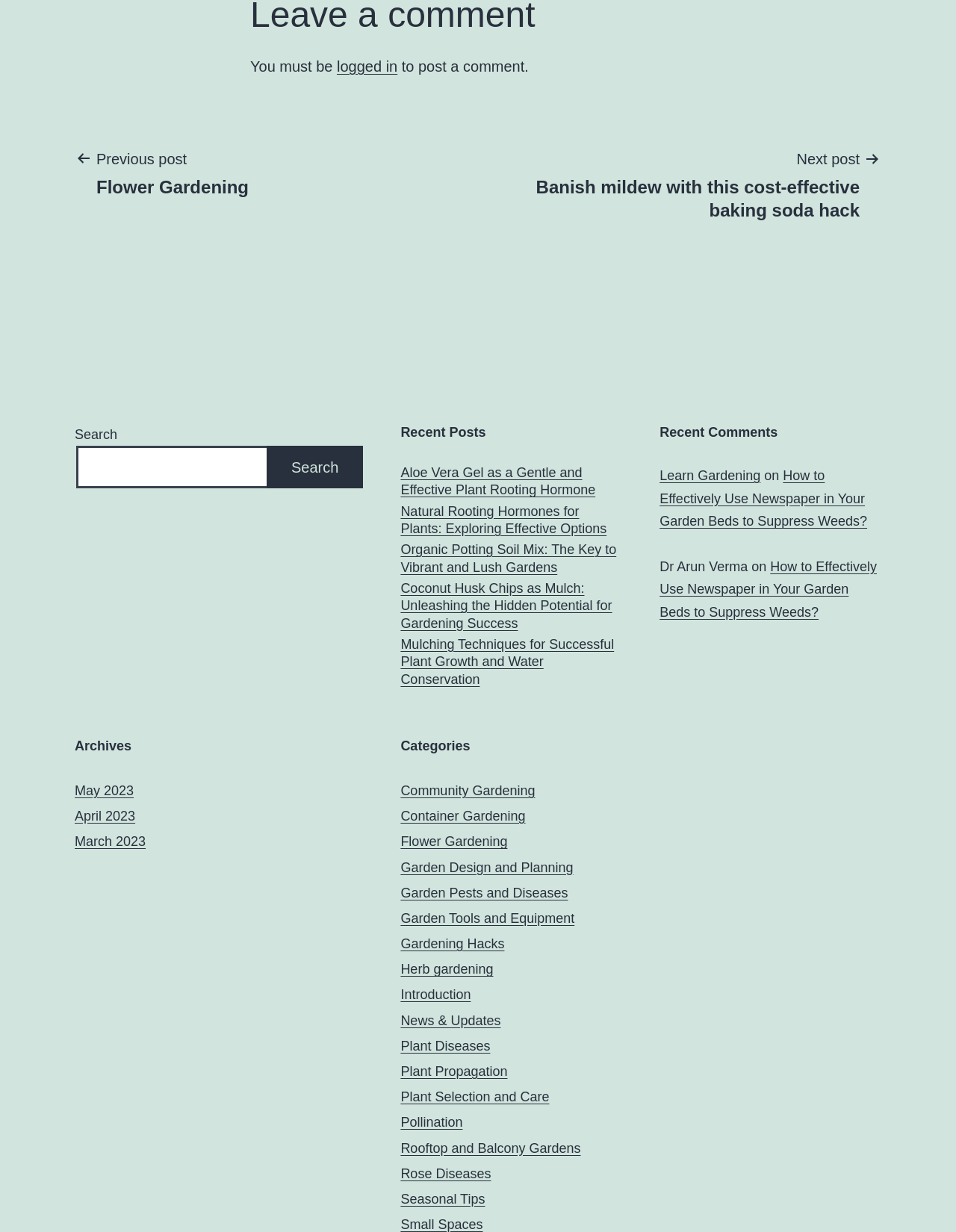What is the purpose of the search box?
Please give a detailed answer to the question using the information shown in the image.

The search box is located at the top of the webpage, and it has a label 'Search' and a button 'Search'. This suggests that the purpose of the search box is to allow users to search for specific content on the webpage.